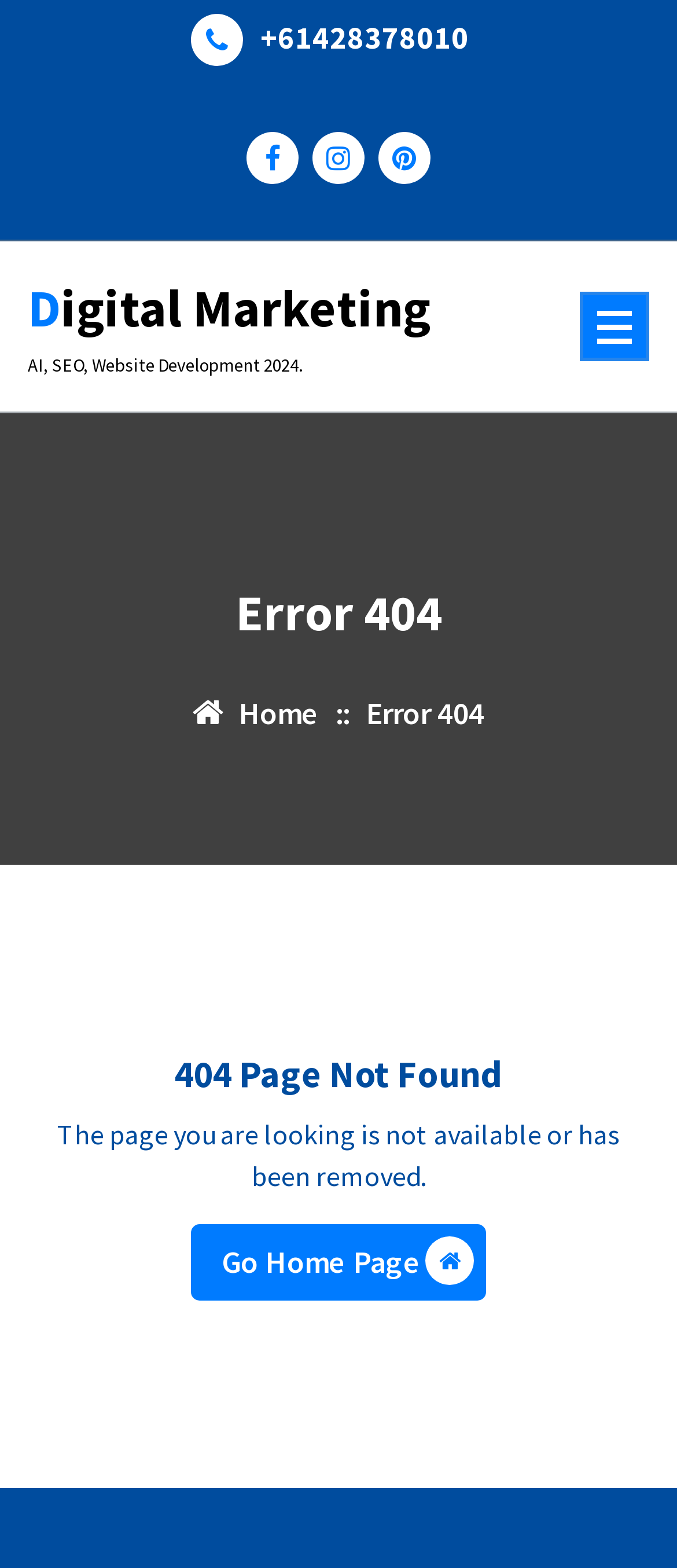Locate the bounding box of the UI element defined by this description: "Go Home Page". The coordinates should be given as four float numbers between 0 and 1, formatted as [left, top, right, bottom].

[0.281, 0.781, 0.719, 0.829]